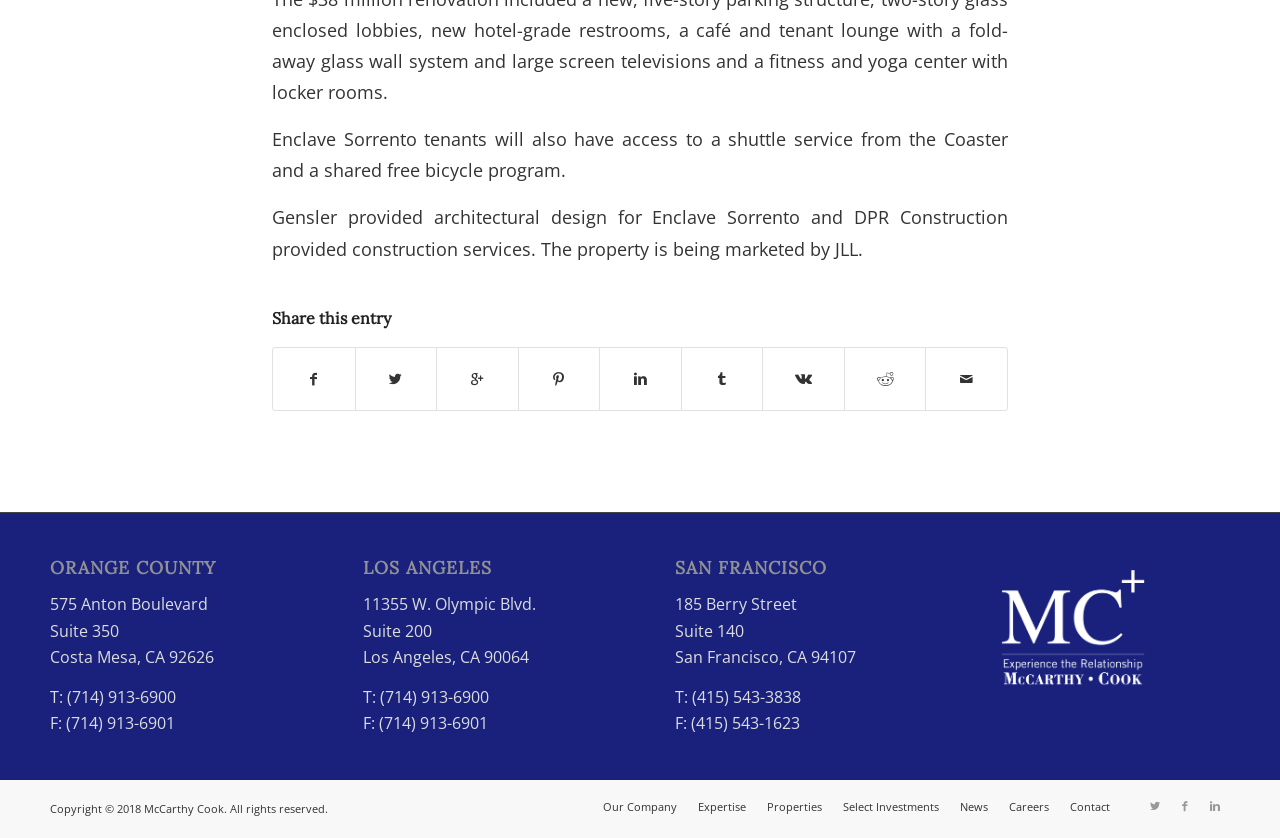For the element described, predict the bounding box coordinates as (top-left x, top-left y, bottom-right x, bottom-right y). All values should be between 0 and 1. Element description: Contact

[0.836, 0.954, 0.867, 0.972]